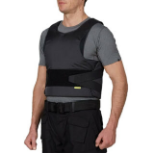Is the vest suitable for civilians?
Please provide a single word or phrase answer based on the image.

yes